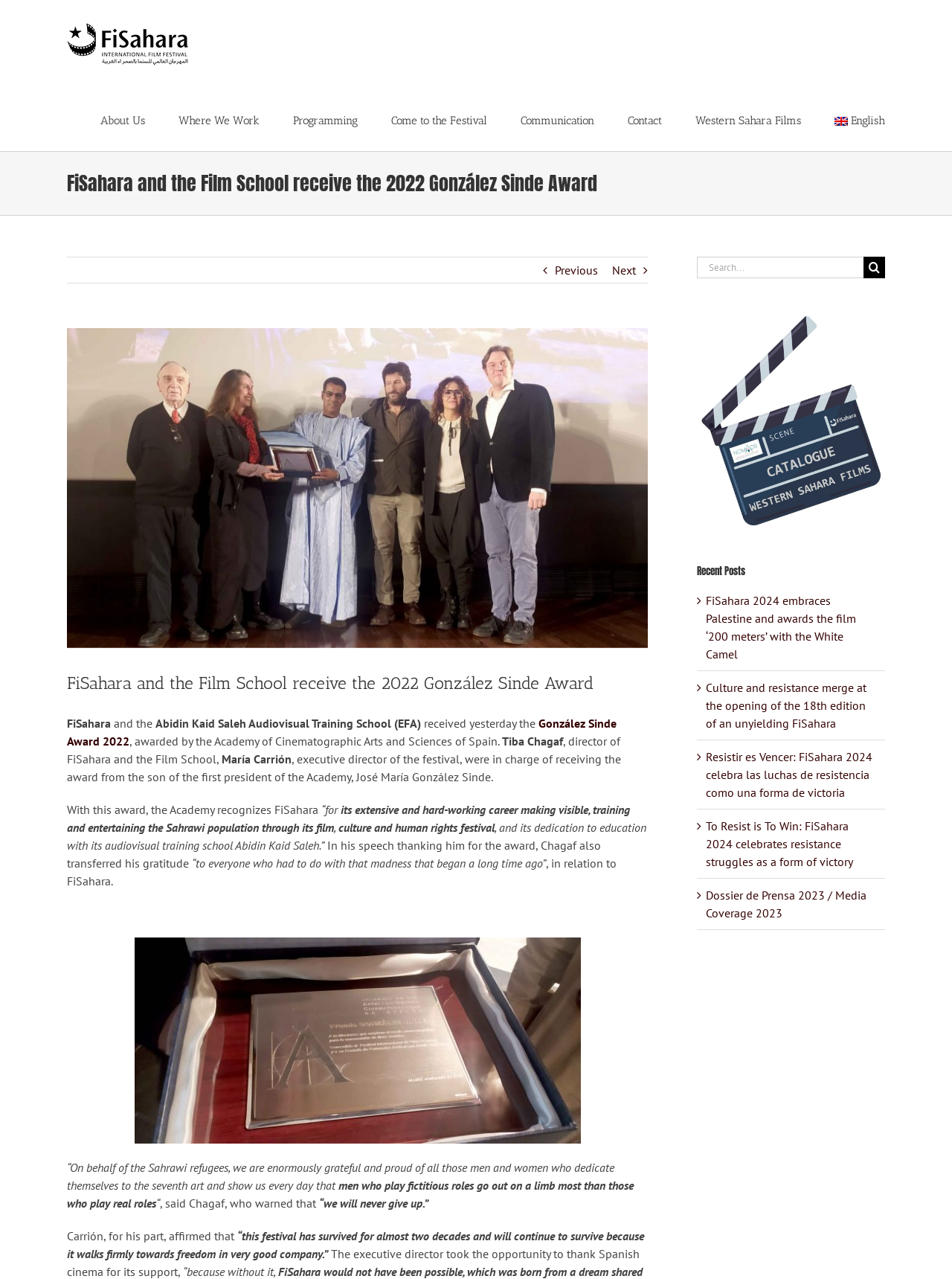Please determine the bounding box coordinates of the element's region to click in order to carry out the following instruction: "Go to Top". The coordinates should be four float numbers between 0 and 1, i.e., [left, top, right, bottom].

[0.904, 0.724, 0.941, 0.745]